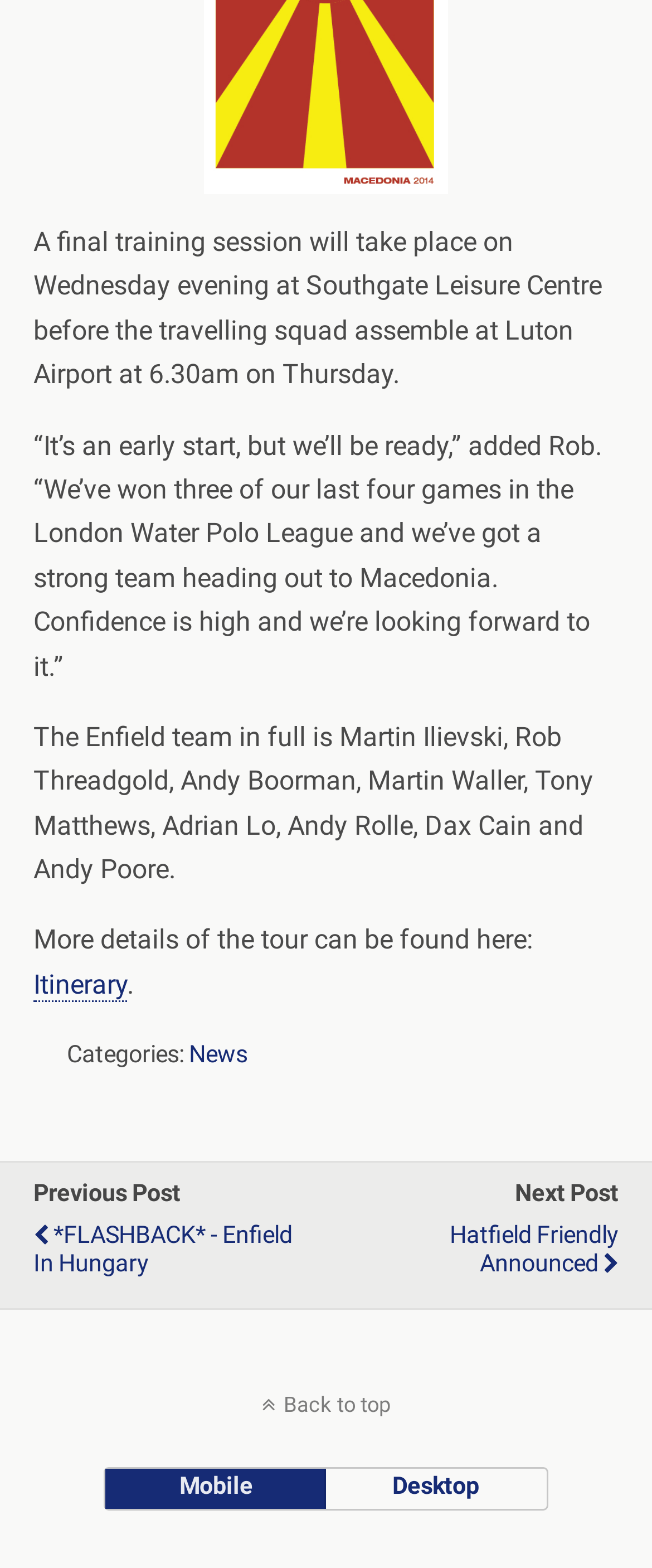Please provide a one-word or phrase answer to the question: 
What is the purpose of the link 'Itinerary'?

To view tour details